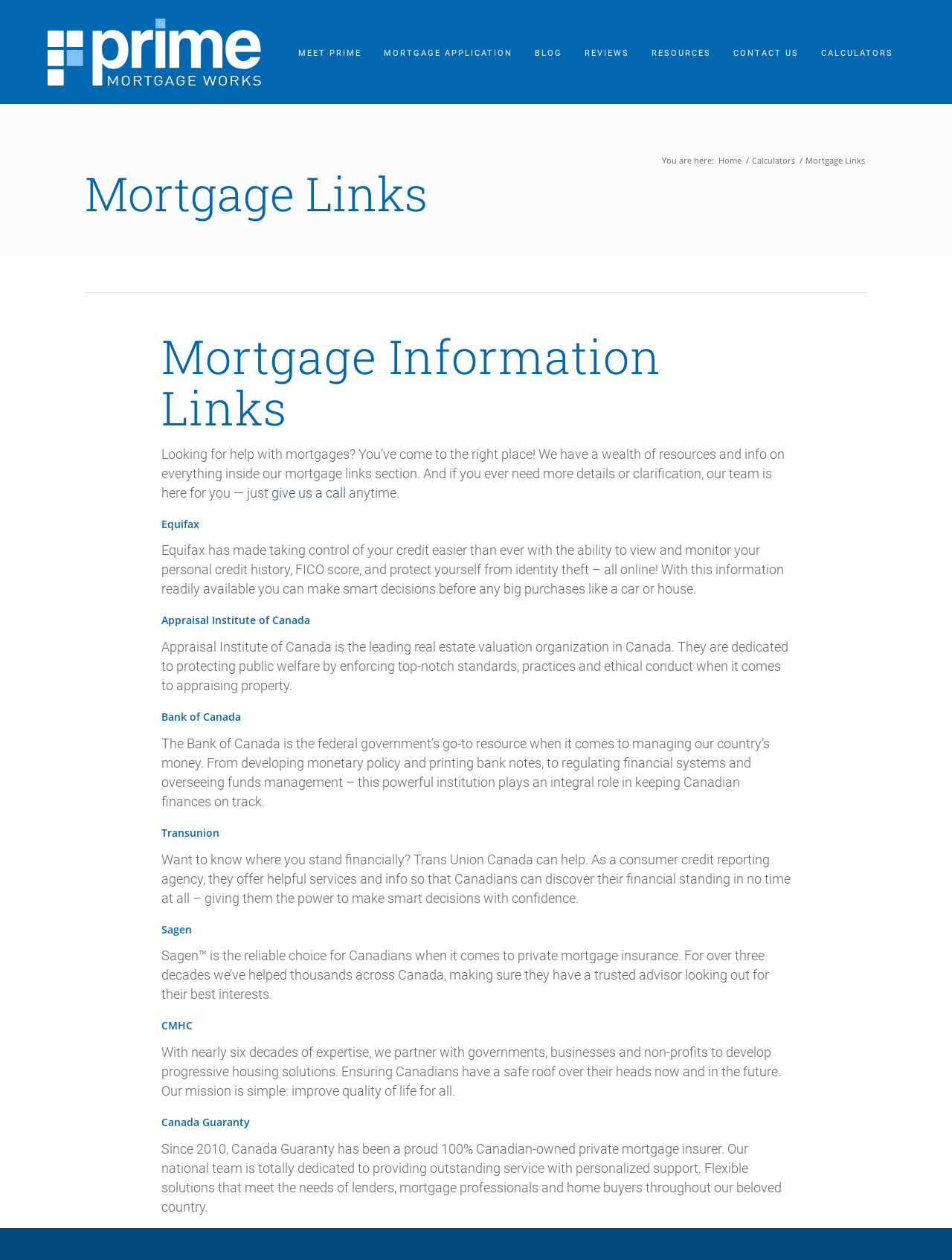Highlight the bounding box coordinates of the region I should click on to meet the following instruction: "Click the 'give us a call' link".

[0.285, 0.385, 0.363, 0.397]